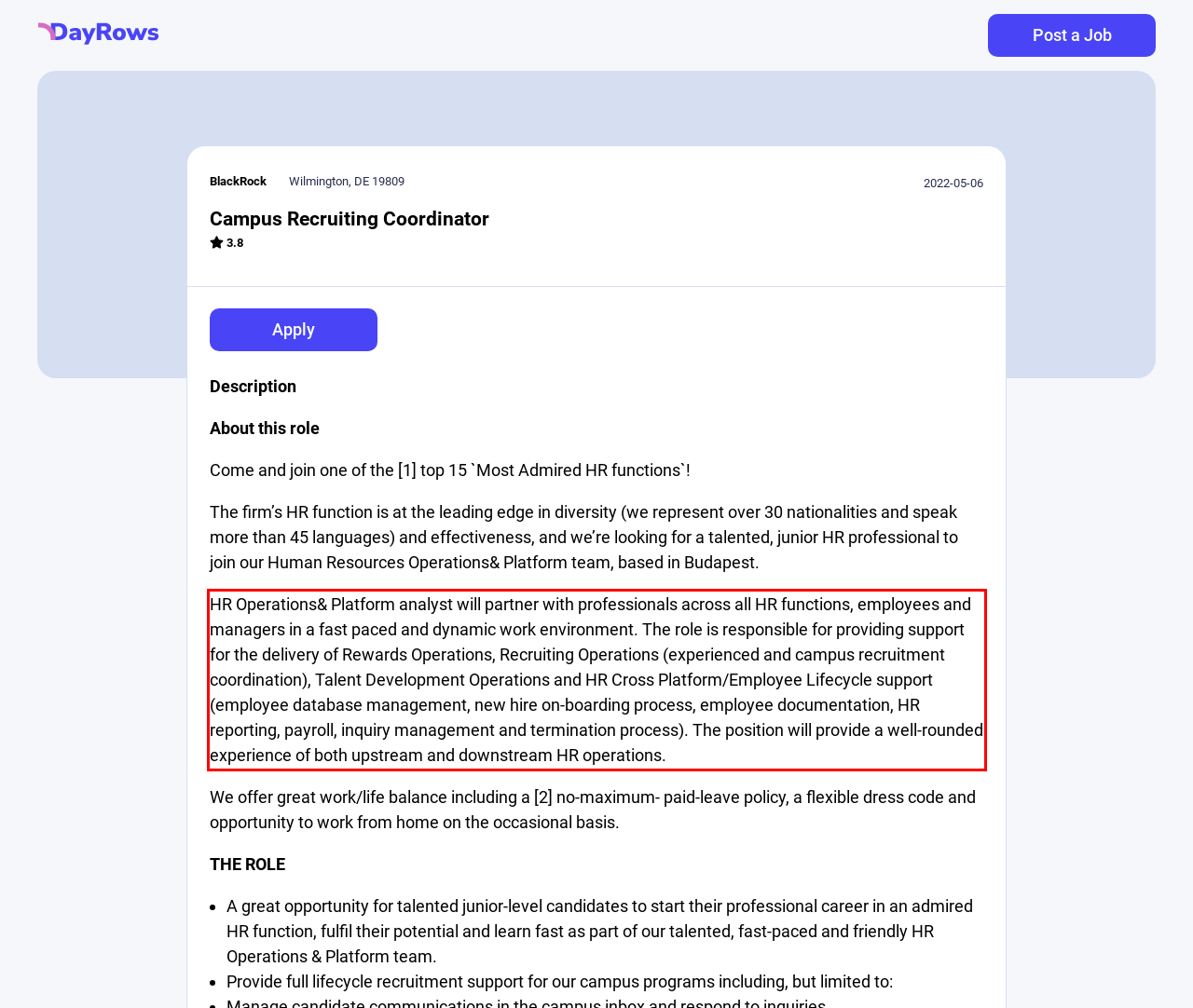Within the screenshot of the webpage, there is a red rectangle. Please recognize and generate the text content inside this red bounding box.

HR Operations& Platform analyst will partner with professionals across all HR functions, employees and managers in a fast paced and dynamic work environment. The role is responsible for providing support for the delivery of Rewards Operations, Recruiting Operations (experienced and campus recruitment coordination), Talent Development Operations and HR Cross Platform/Employee Lifecycle support (employee database management, new hire on-boarding process, employee documentation, HR reporting, payroll, inquiry management and termination process). The position will provide a well-rounded experience of both upstream and downstream HR operations.